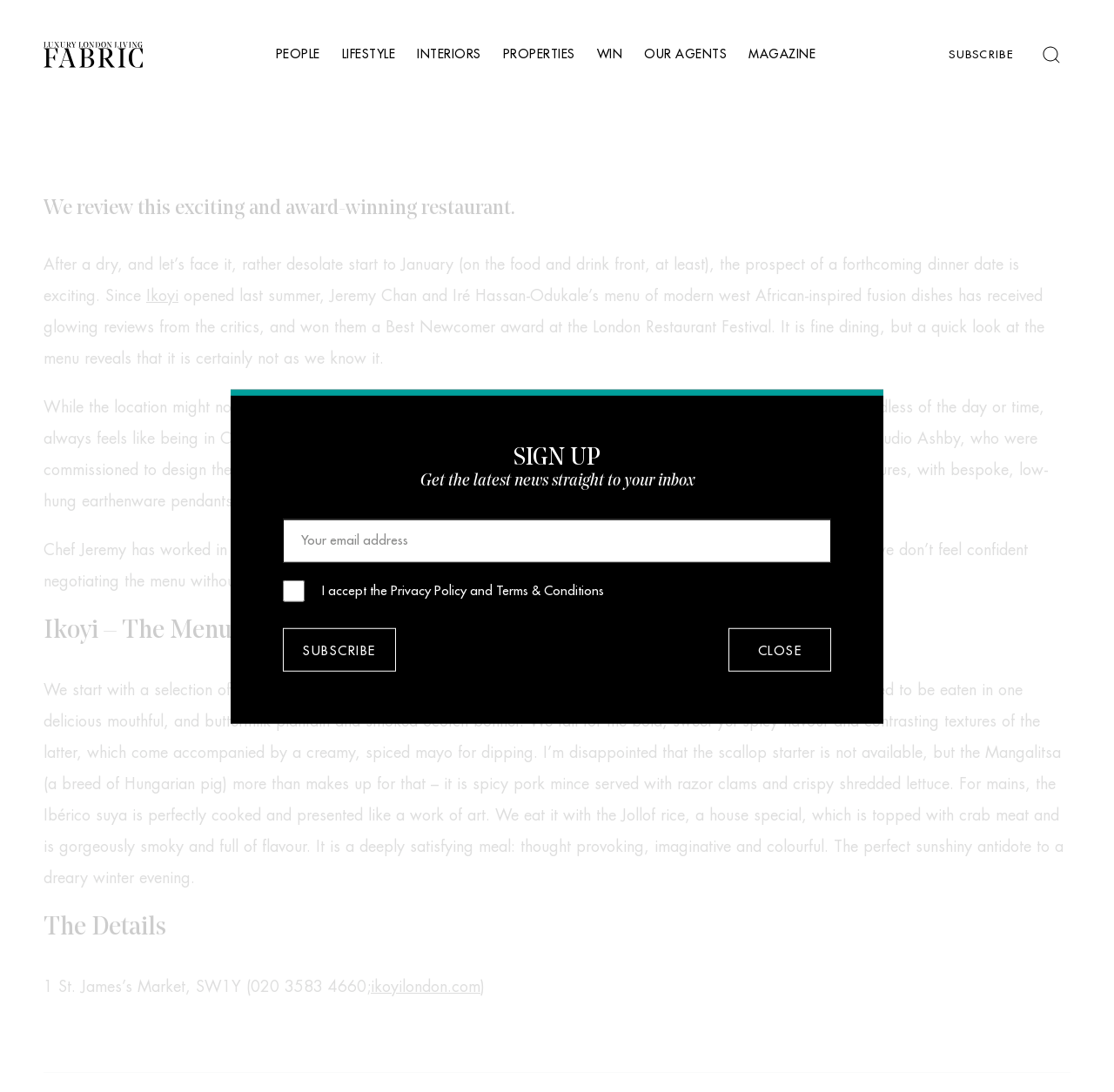Determine the bounding box coordinates for the area that needs to be clicked to fulfill this task: "Click the 'PEOPLE' link". The coordinates must be given as four float numbers between 0 and 1, i.e., [left, top, right, bottom].

[0.248, 0.042, 0.287, 0.058]